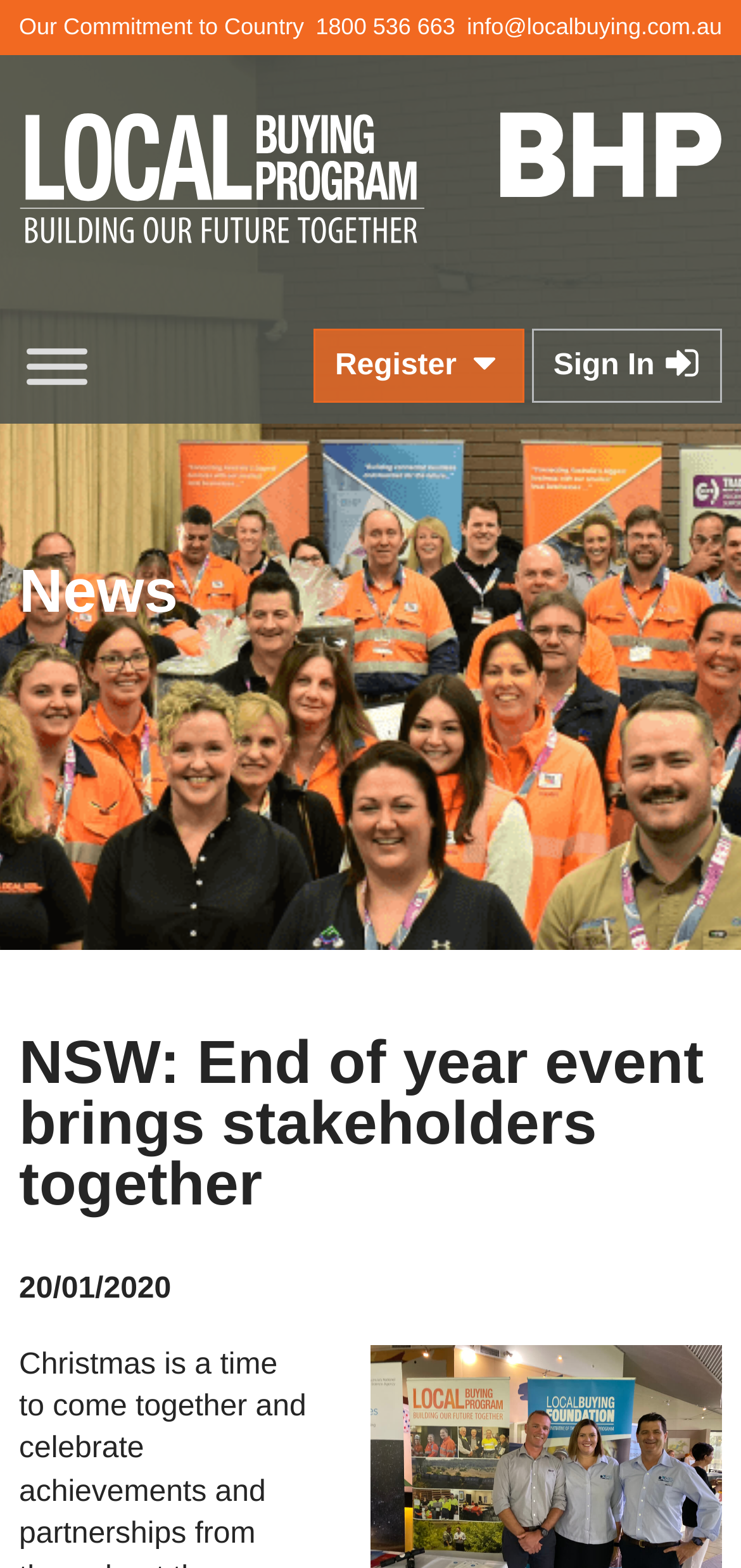Answer the question in one word or a short phrase:
What is the date of the news article?

20/01/2020